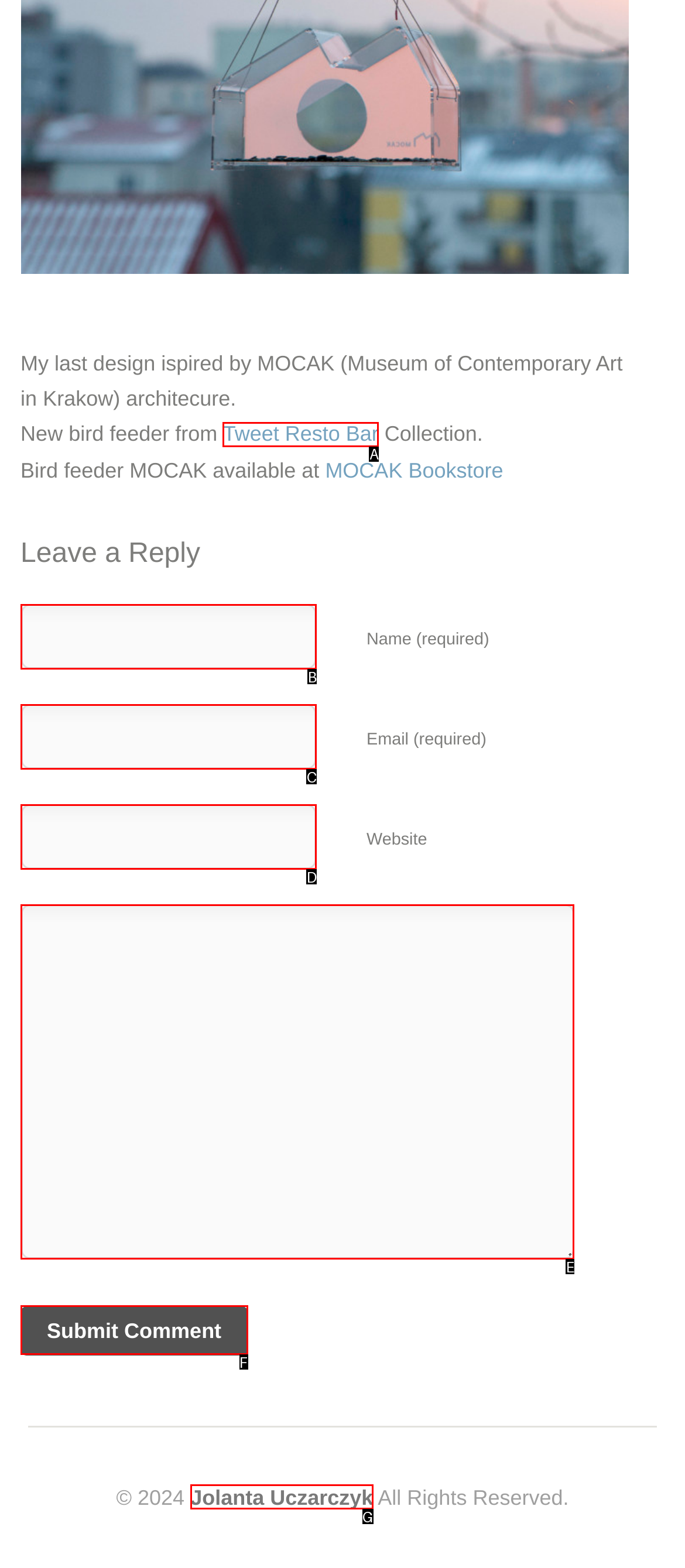Tell me which one HTML element best matches the description: name="comment" Answer with the option's letter from the given choices directly.

E